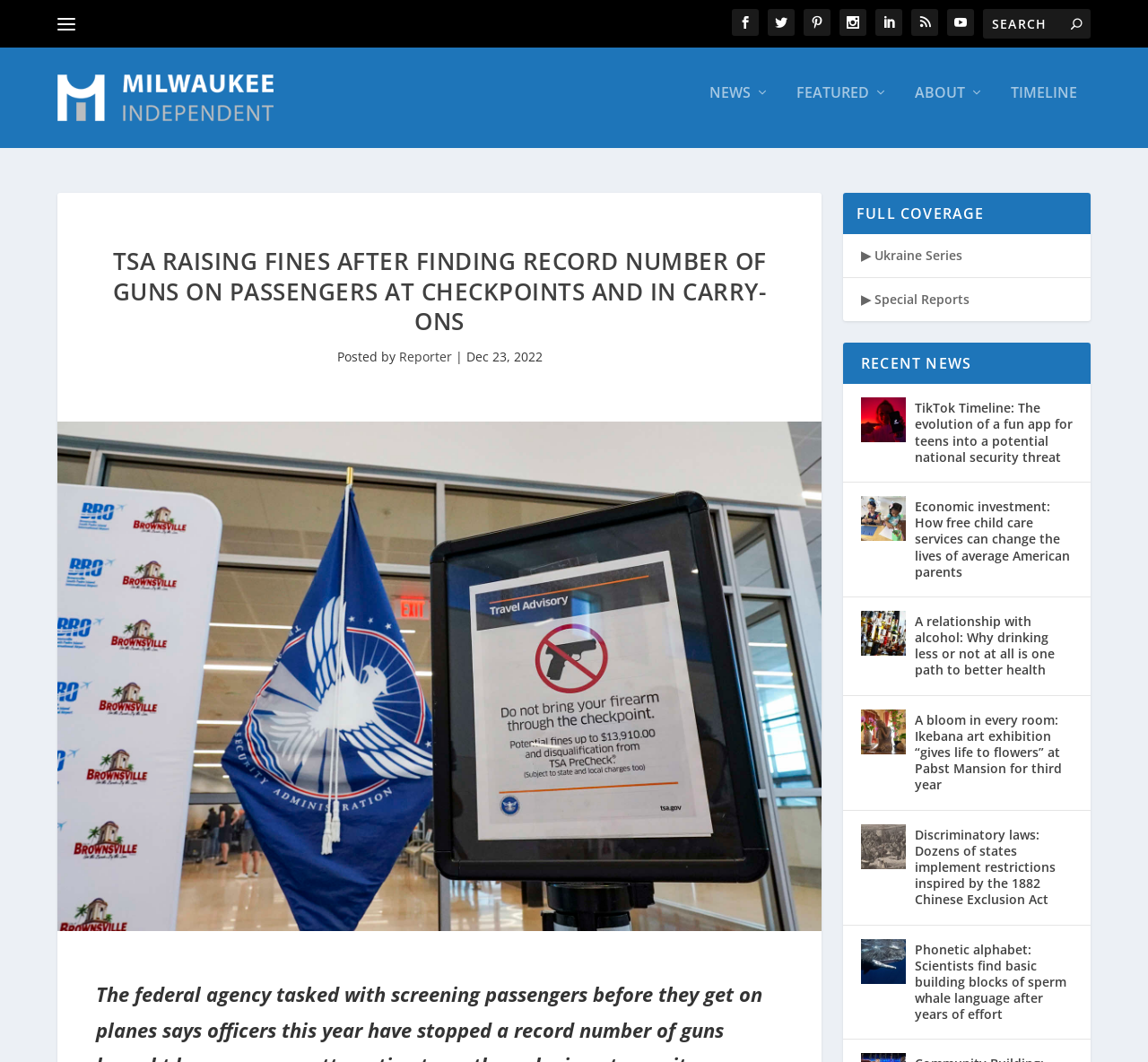What is the name of the news organization?
Please answer using one word or phrase, based on the screenshot.

Milwaukee Independent